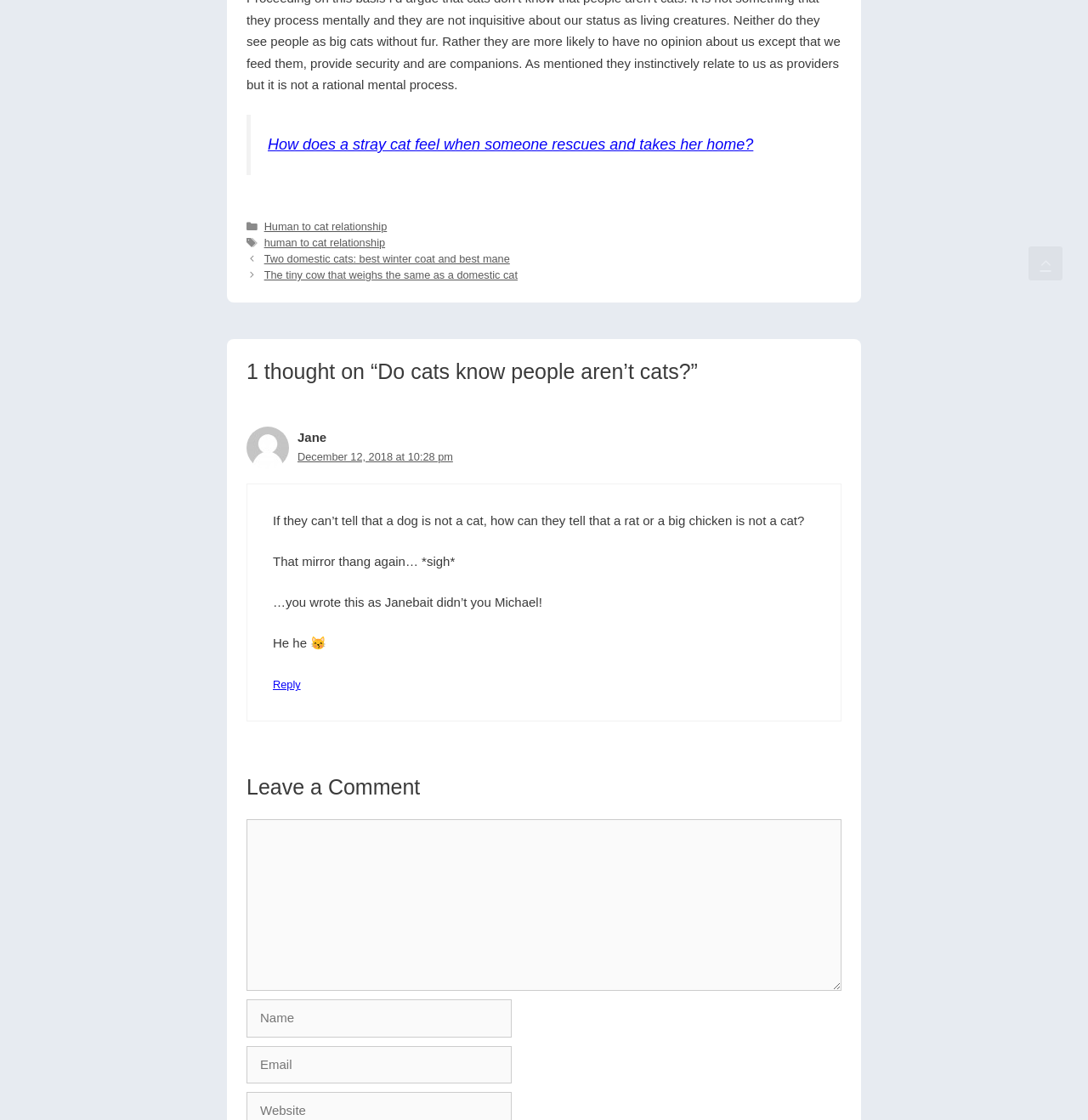Please identify the bounding box coordinates of the element I should click to complete this instruction: 'Scroll back to top'. The coordinates should be given as four float numbers between 0 and 1, like this: [left, top, right, bottom].

[0.945, 0.22, 0.977, 0.25]